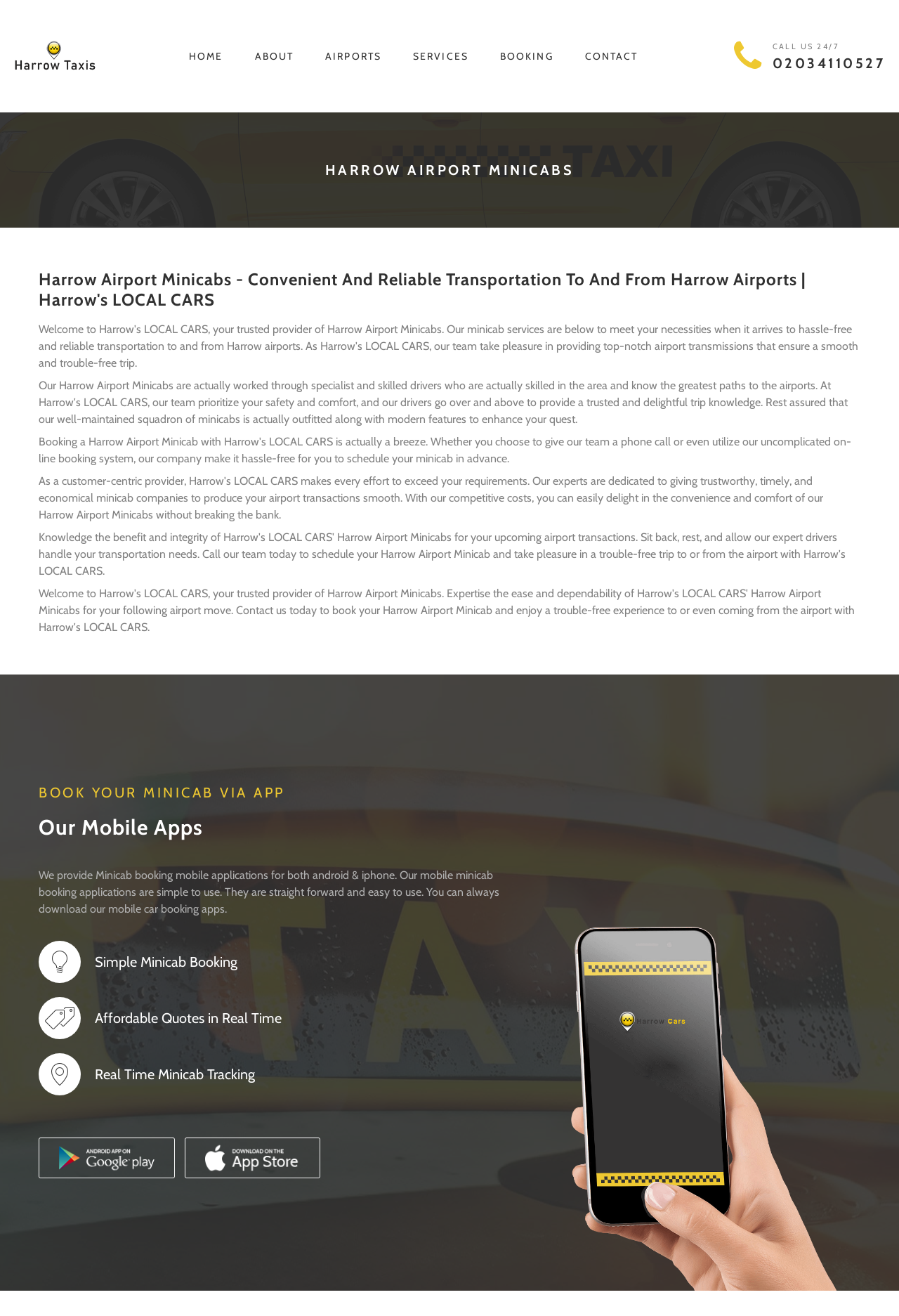Locate the bounding box coordinates of the area where you should click to accomplish the instruction: "Download the Android app".

[0.043, 0.864, 0.194, 0.895]